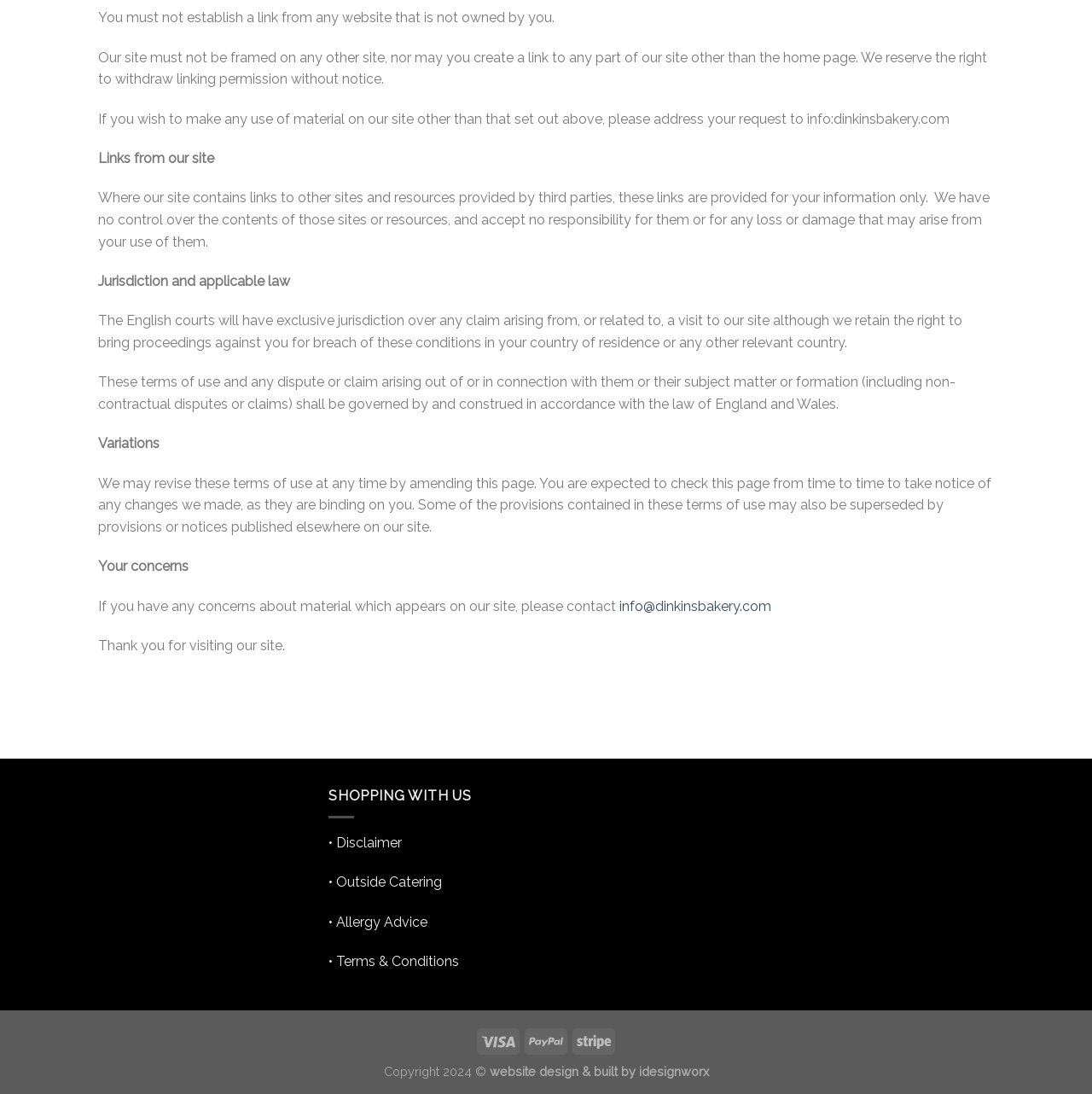Answer the question in a single word or phrase:
What is the copyright year of the website?

2024